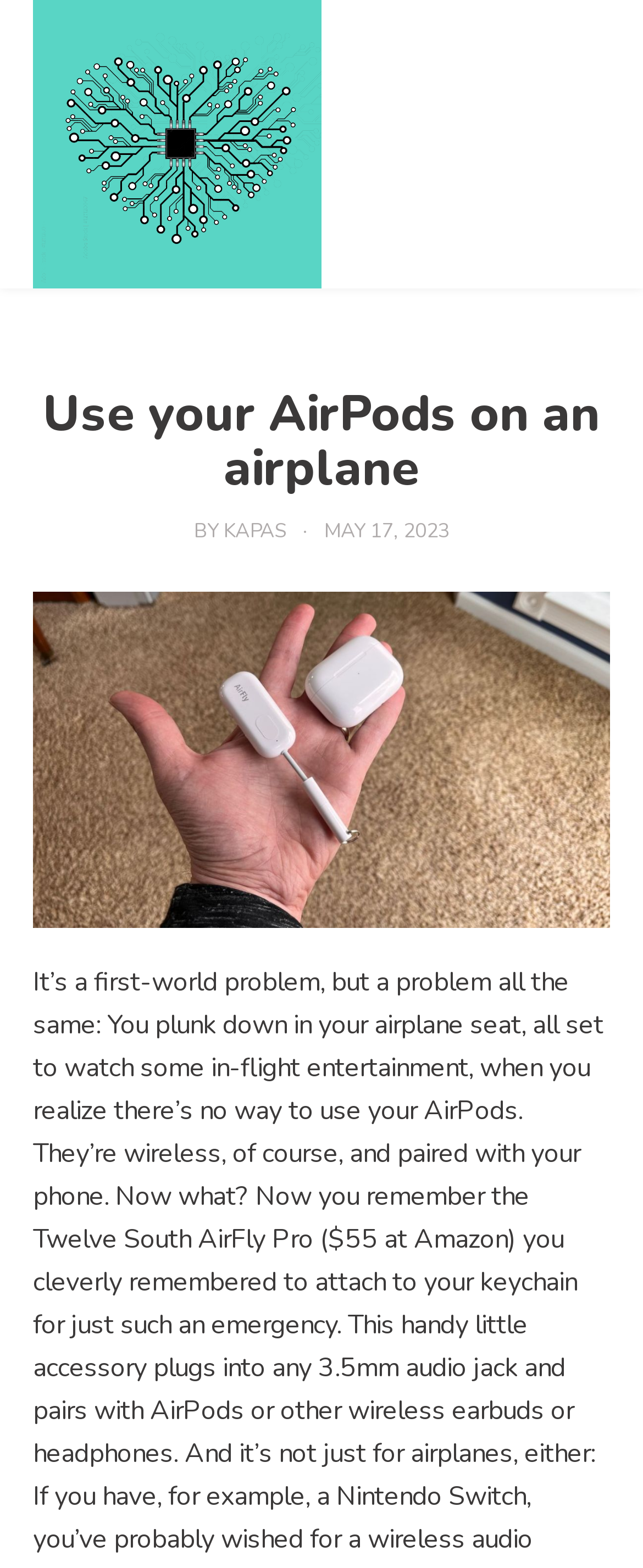Using the information in the image, give a comprehensive answer to the question: 
What type of image is used in the article?

The type of image used in the article can be determined by looking at the image element which is described as 'Use your AirPods on an airplane', indicating that the image is related to an airplane.